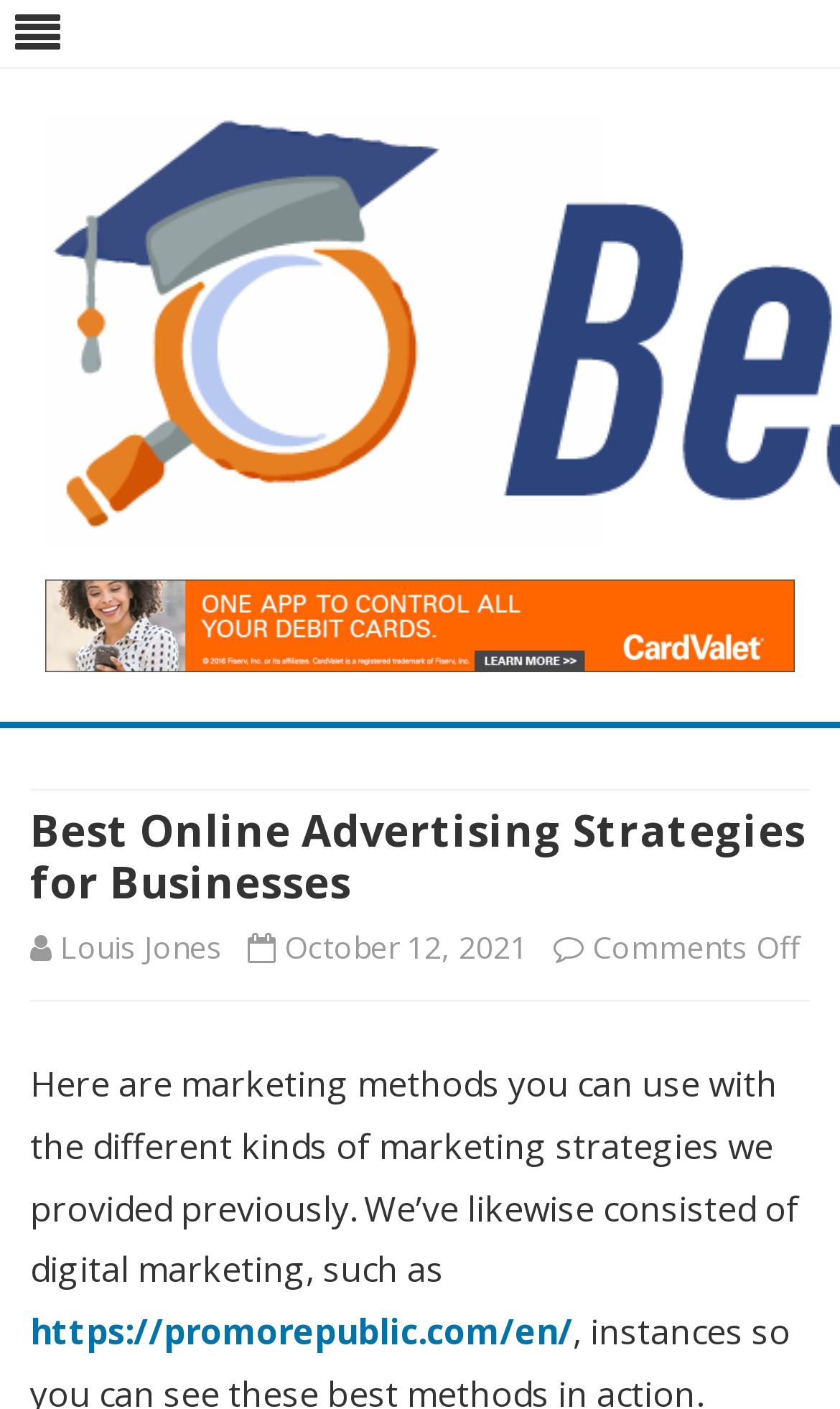How many comments are there on the article?
Please provide a comprehensive answer based on the details in the screenshot.

The number of comments on the article can be found by looking at the static text element in the header section of the webpage, which displays 'Comments Off'.